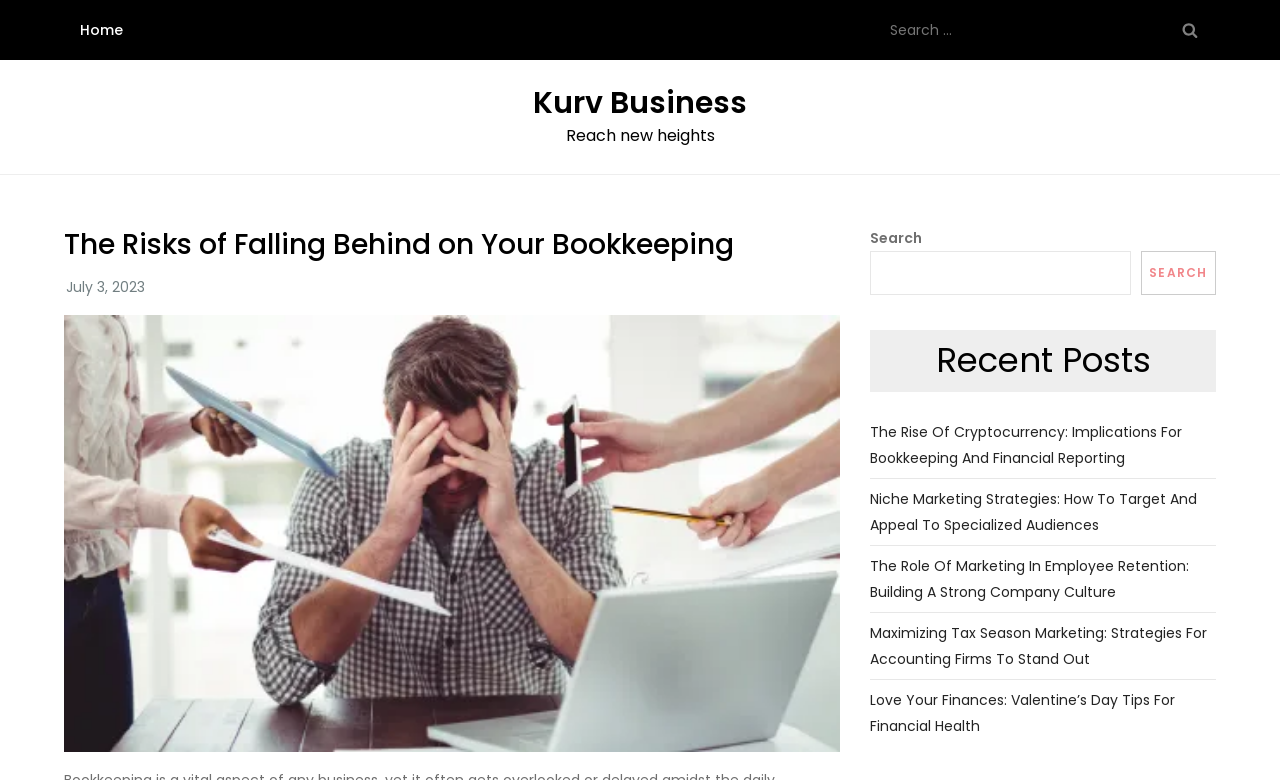Given the element description: "Kurv Business", predict the bounding box coordinates of the UI element it refers to, using four float numbers between 0 and 1, i.e., [left, top, right, bottom].

[0.416, 0.105, 0.584, 0.159]